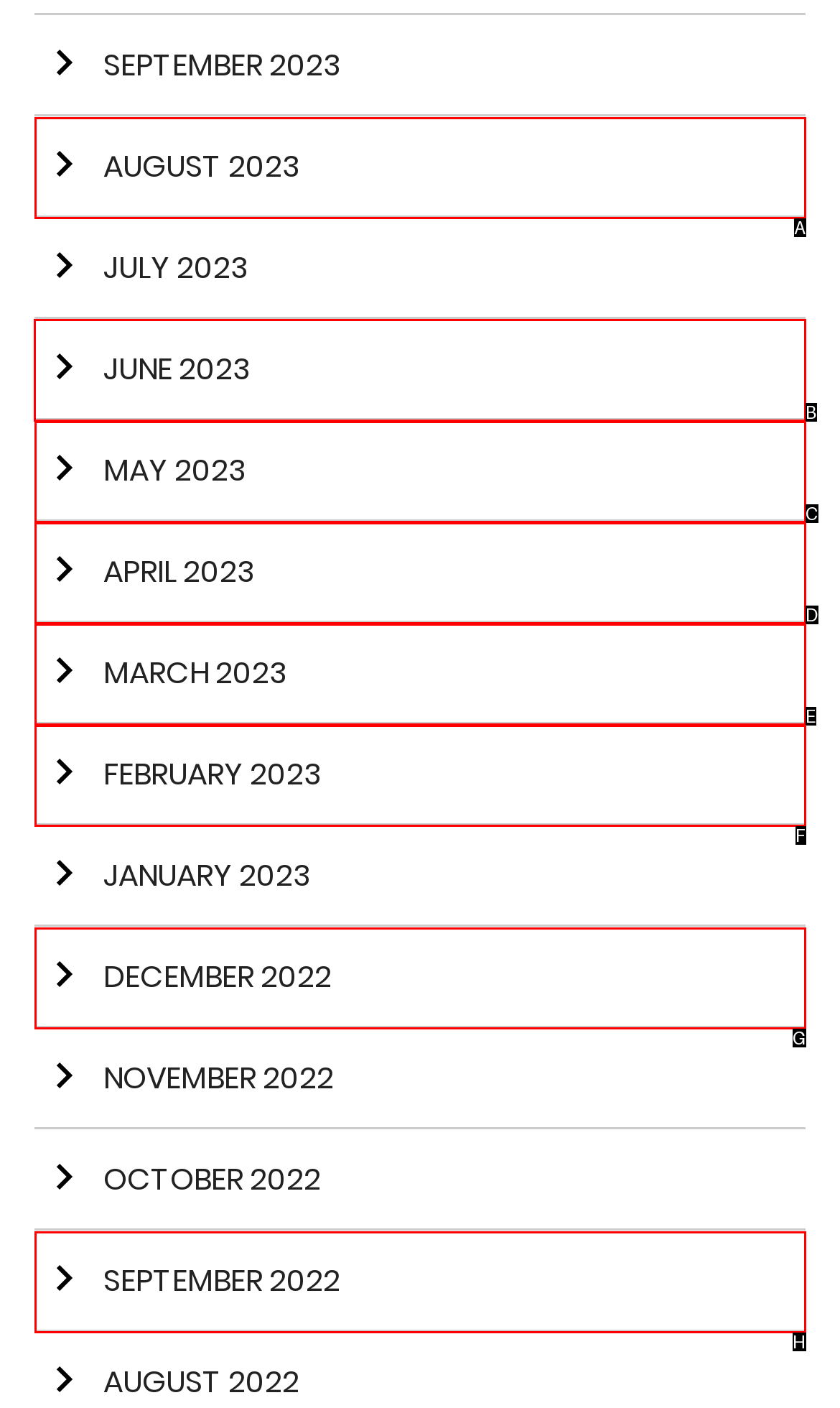Determine the HTML element to click for the instruction: go to JUNE 2023.
Answer with the letter corresponding to the correct choice from the provided options.

B